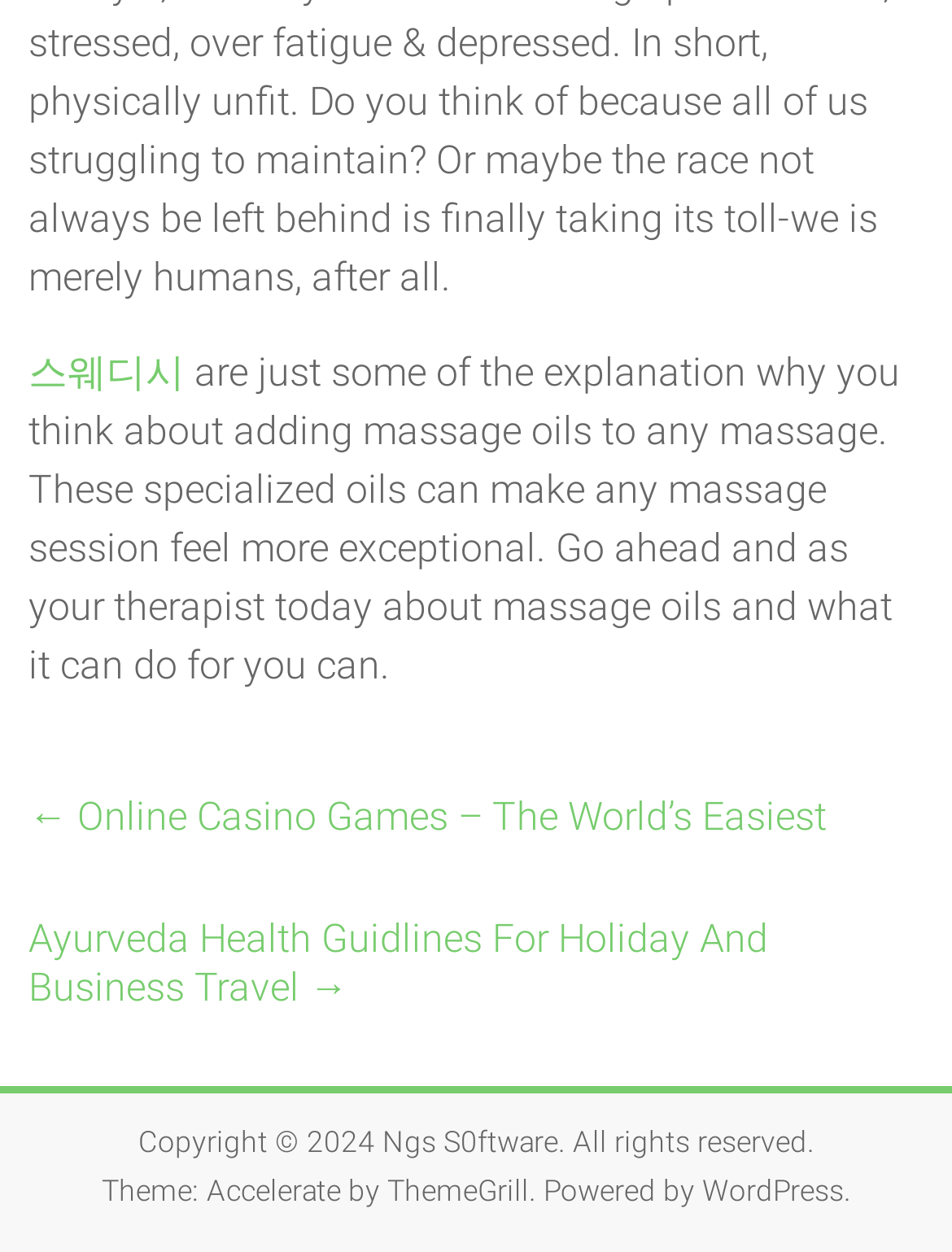What is the theme of this website?
Based on the screenshot, provide your answer in one word or phrase.

Accelerate